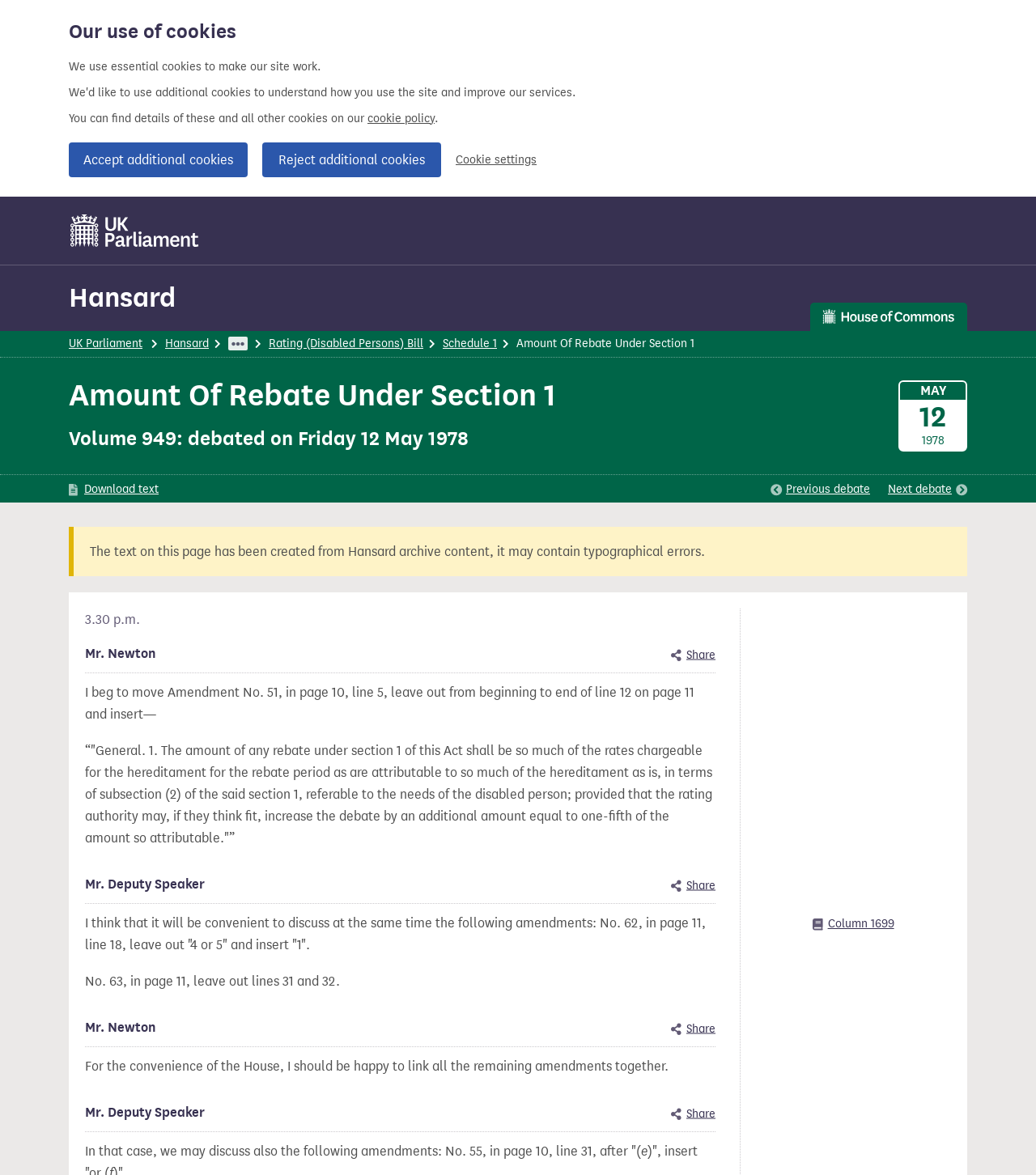Determine the bounding box coordinates of the clickable area required to perform the following instruction: "View Rating (Disabled Persons) Bill". The coordinates should be represented as four float numbers between 0 and 1: [left, top, right, bottom].

[0.259, 0.286, 0.409, 0.298]